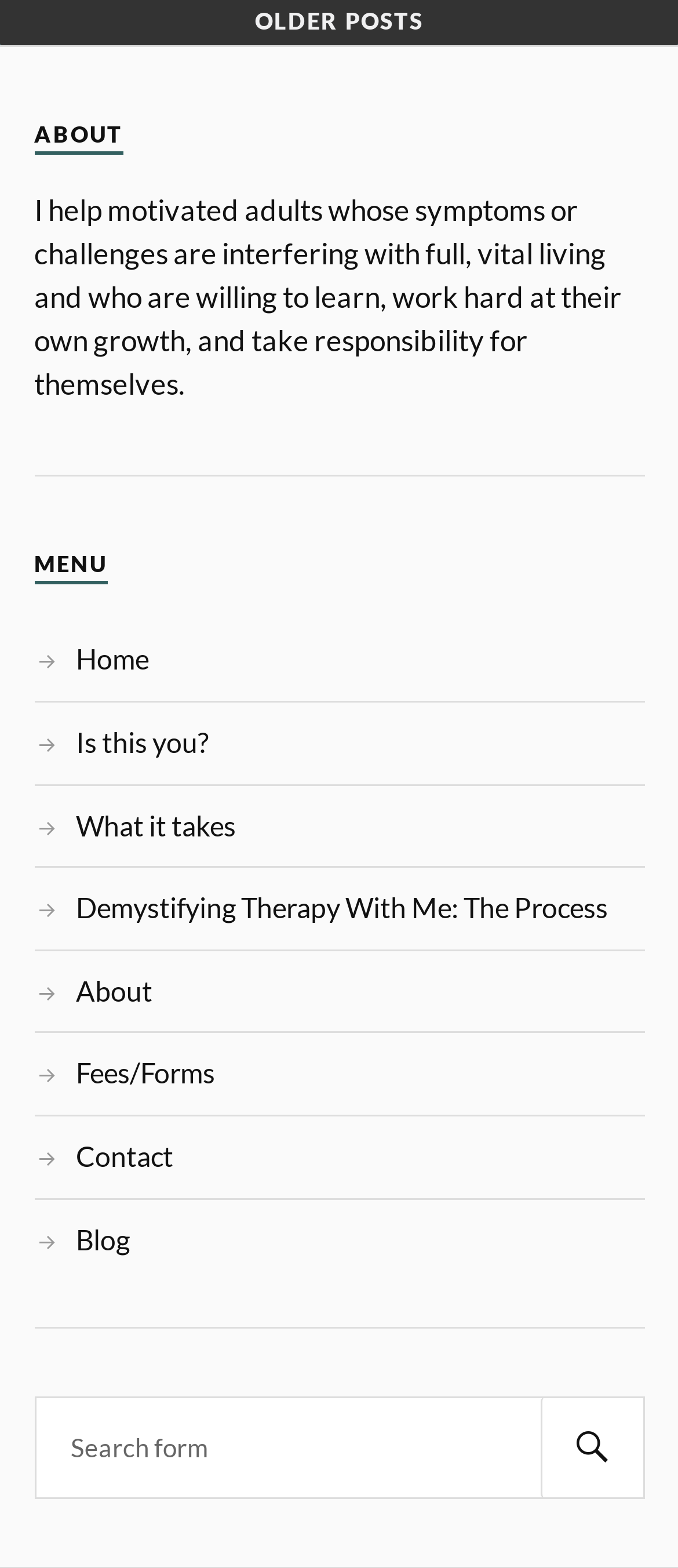Could you please study the image and provide a detailed answer to the question:
What is the button below the search box?

The button element below the search box is labeled with a search icon and the text 'SEARCH', indicating that it is used to submit the search query.